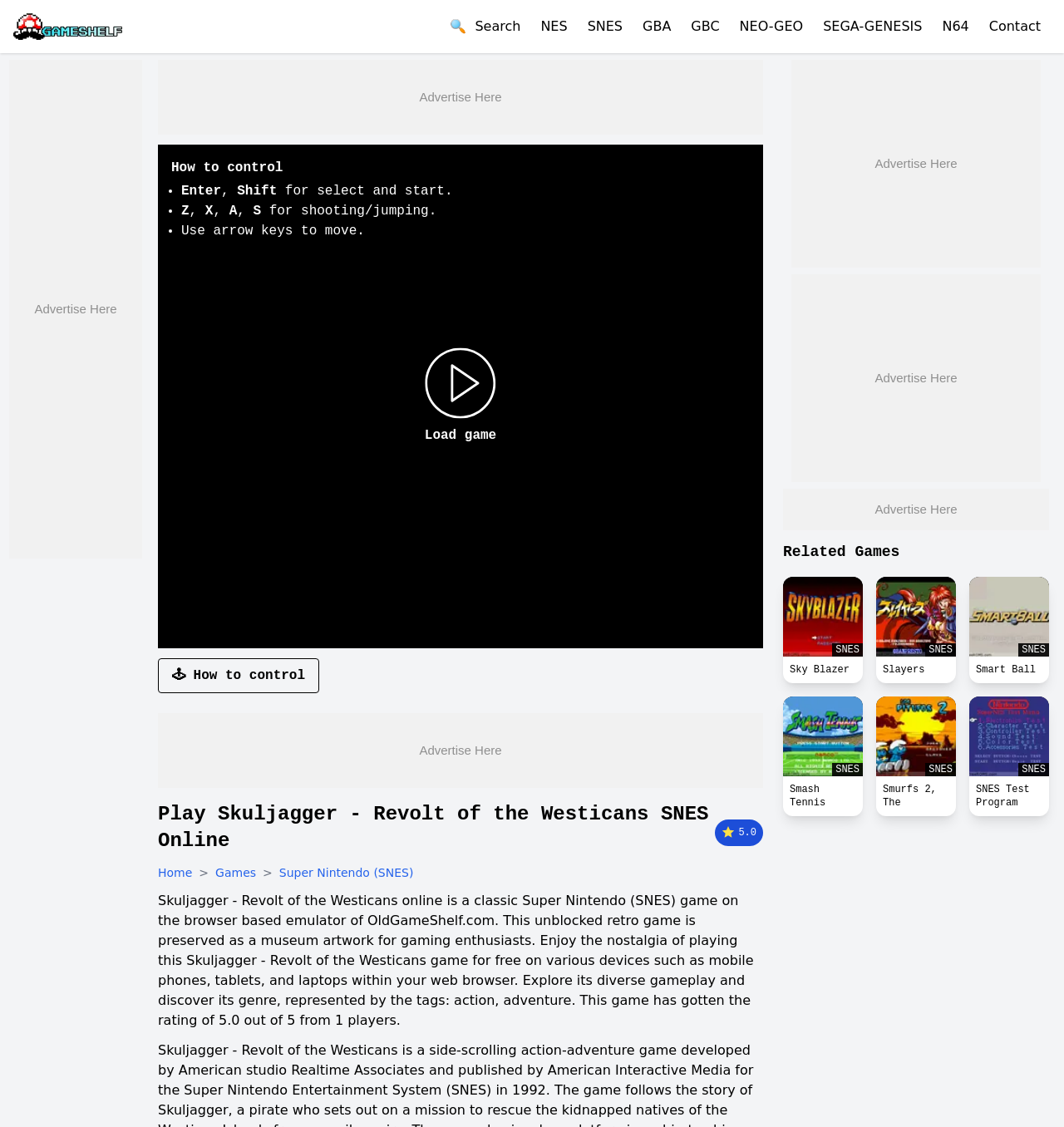Based on the image, provide a detailed response to the question:
What is the rating of this game out of 5?

The webpage has a static text '5.0' which is likely the rating of the game out of 5, as it is mentioned in the same section as the game's description.